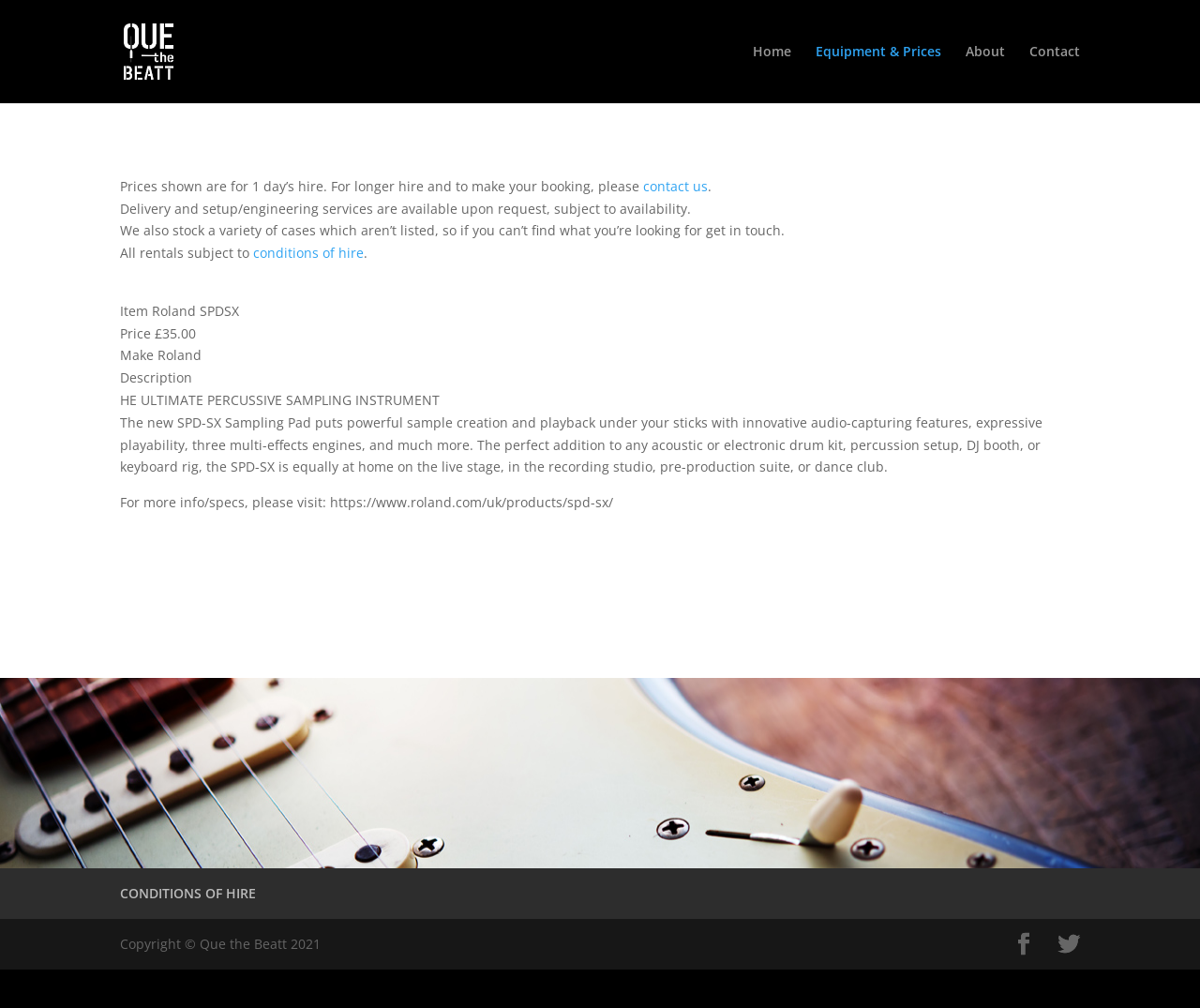Please identify the bounding box coordinates for the region that you need to click to follow this instruction: "Click on the 'Home' link".

[0.627, 0.045, 0.659, 0.102]